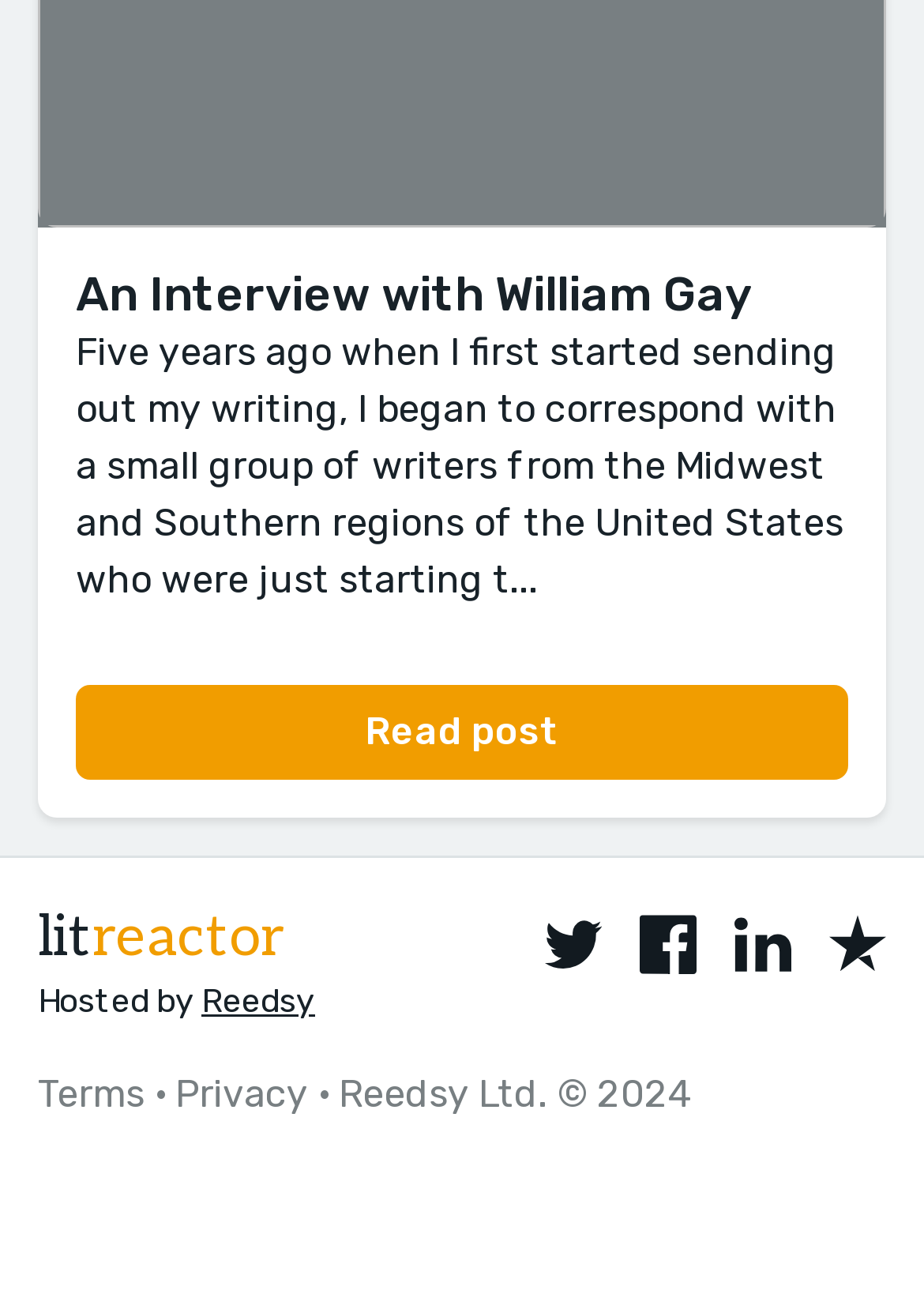Determine the bounding box coordinates for the area that should be clicked to carry out the following instruction: "Check out Reedsy on LinkedIn".

[0.795, 0.696, 0.856, 0.742]